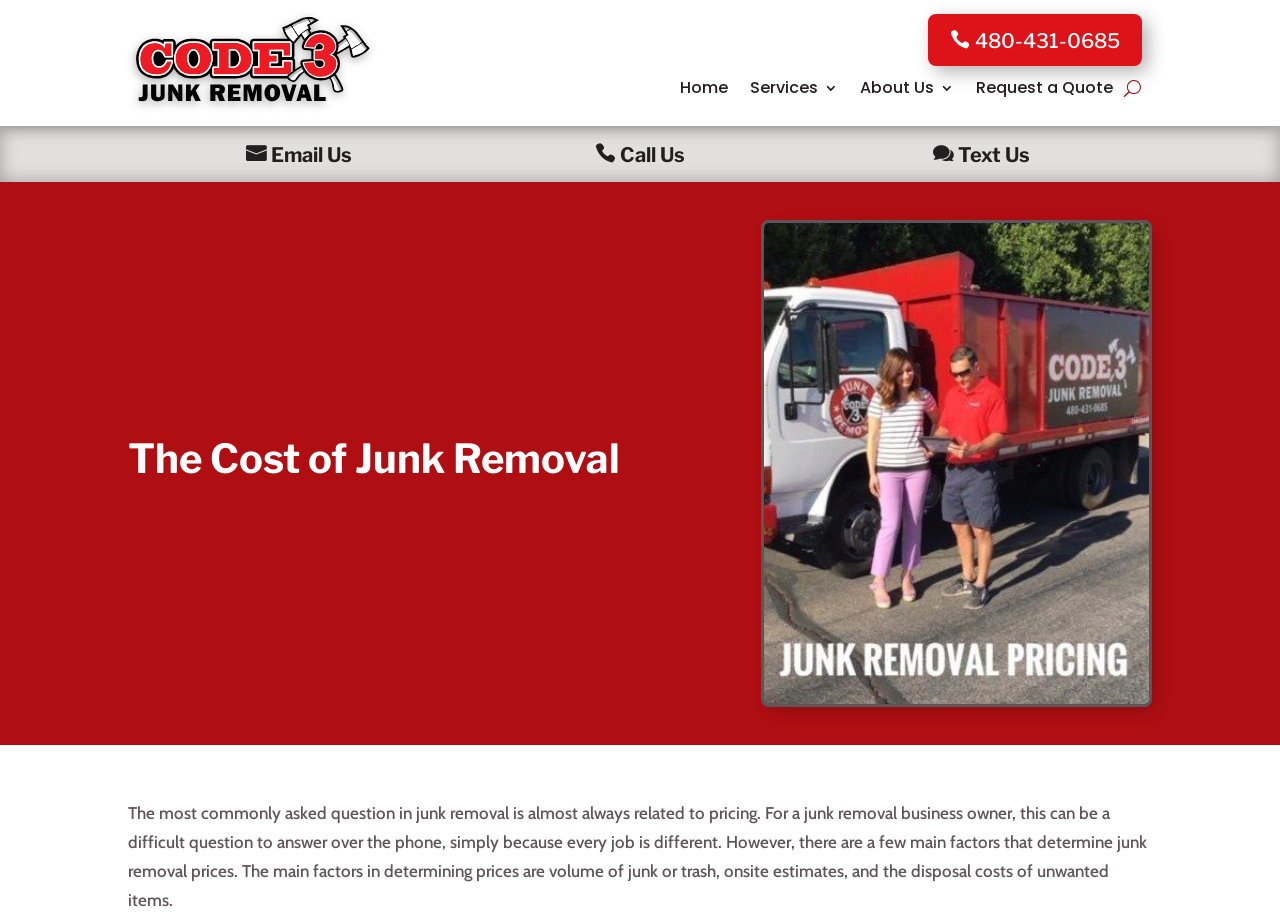Can you specify the bounding box coordinates for the region that should be clicked to fulfill this instruction: "Go to Home page".

[0.531, 0.054, 0.569, 0.137]